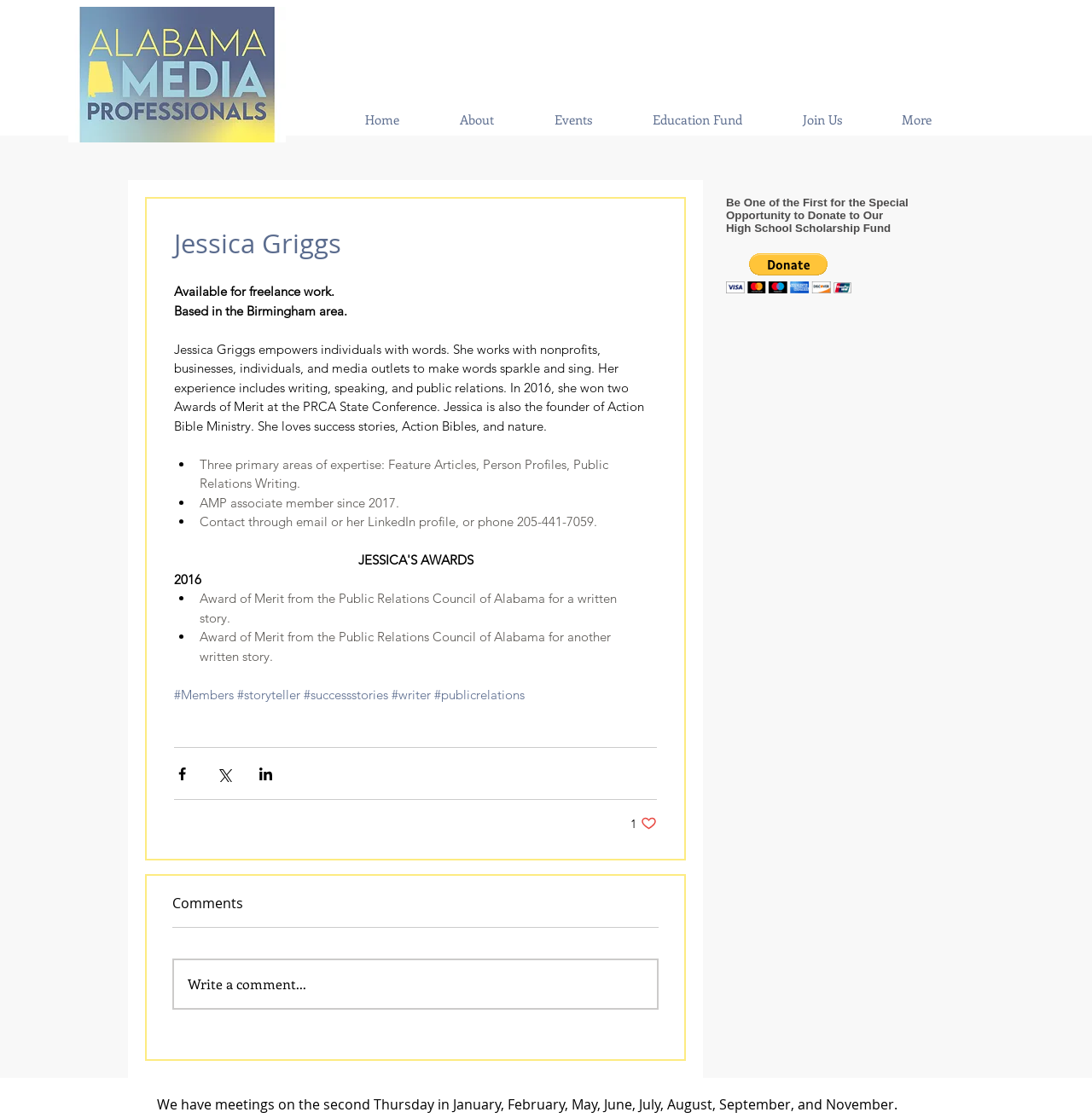Identify the bounding box coordinates of the region that should be clicked to execute the following instruction: "Click the LinkedIn profile link".

[0.337, 0.459, 0.417, 0.474]